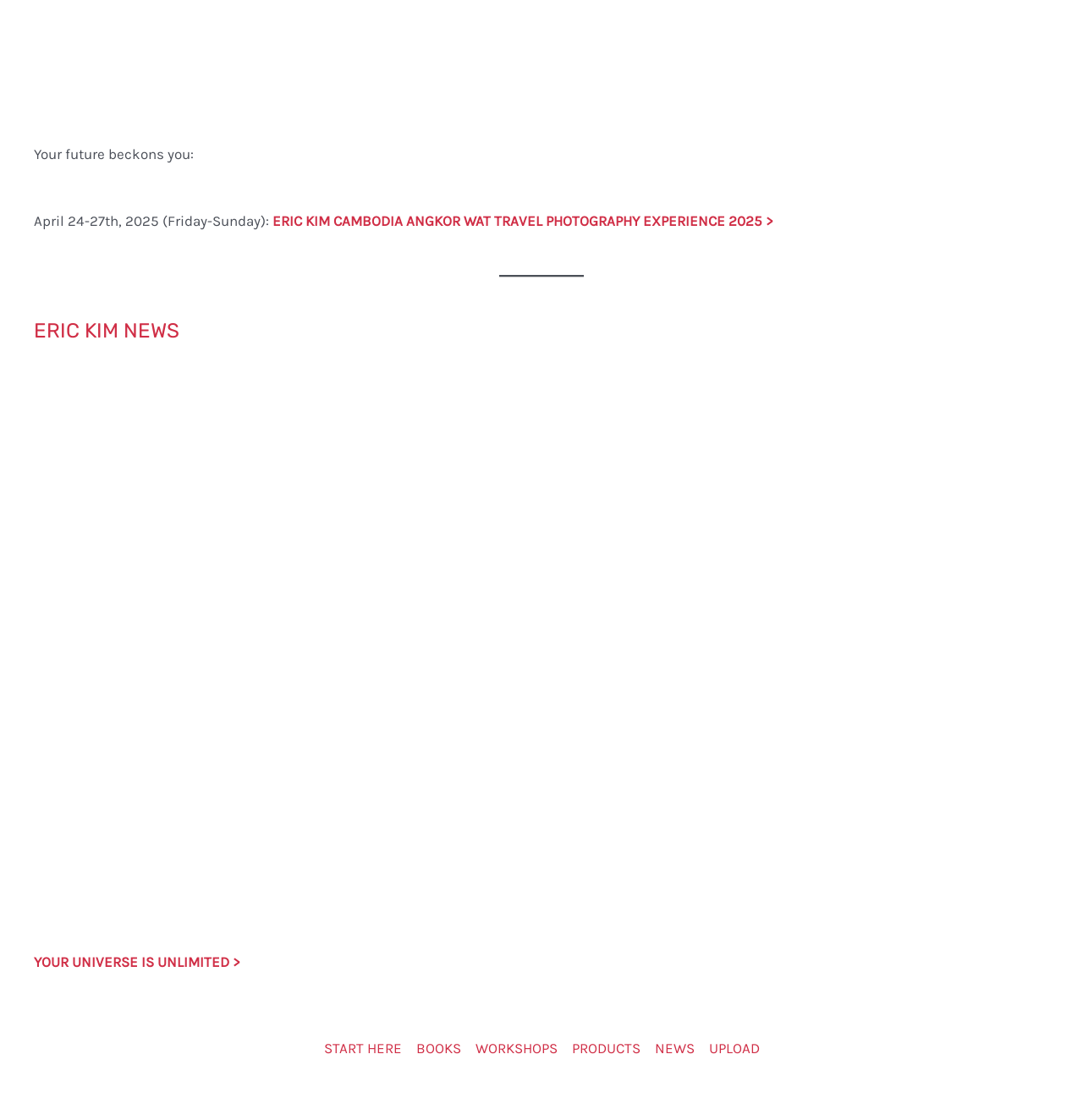Identify the bounding box coordinates for the element you need to click to achieve the following task: "Explore ERIC KIM CAMBODIA ANGKOR WAT TRAVEL PHOTOGRAPHY EXPERIENCE 2025". Provide the bounding box coordinates as four float numbers between 0 and 1, in the form [left, top, right, bottom].

[0.252, 0.19, 0.714, 0.205]